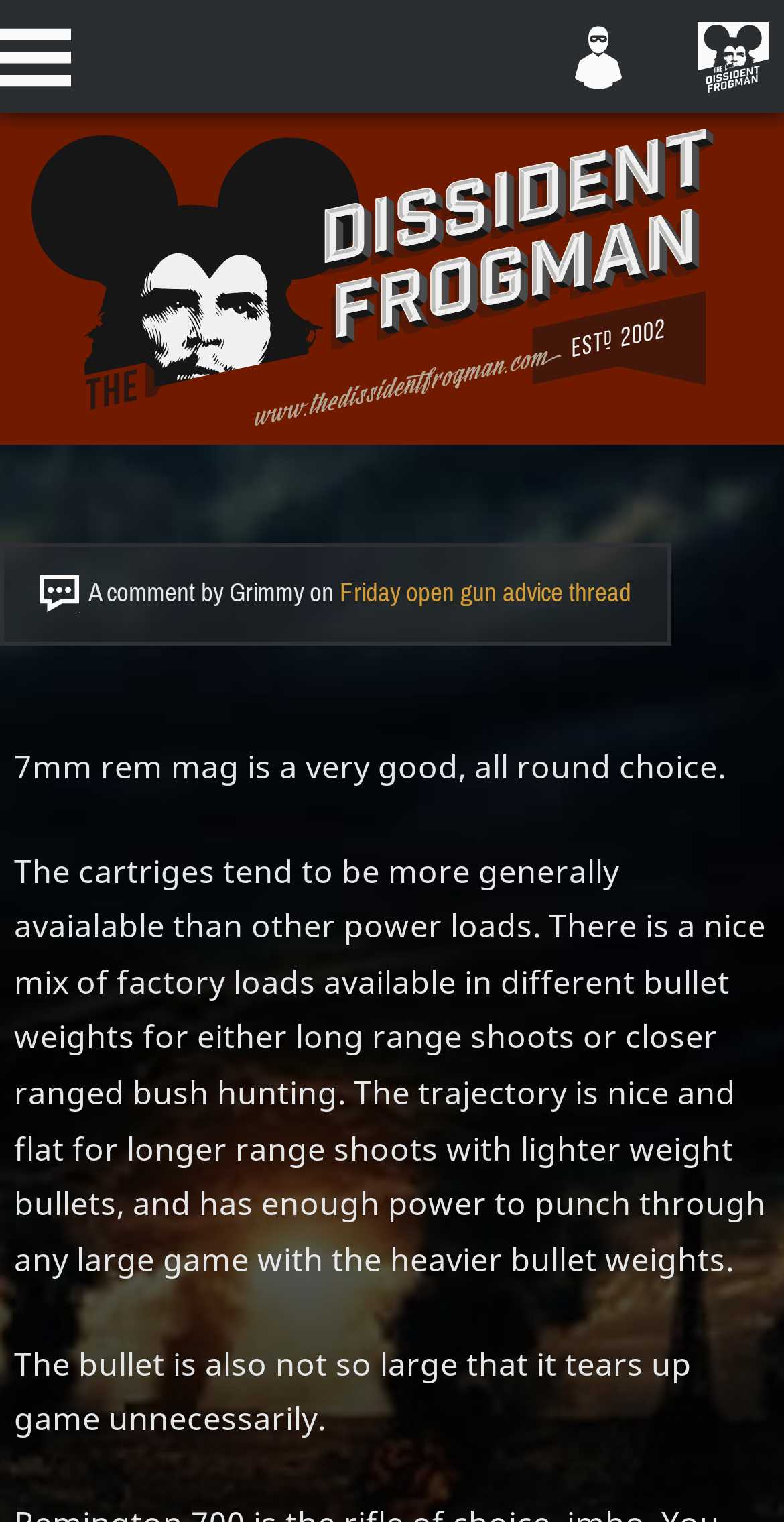Who wrote the comment?
Using the image as a reference, give a one-word or short phrase answer.

Grimmy